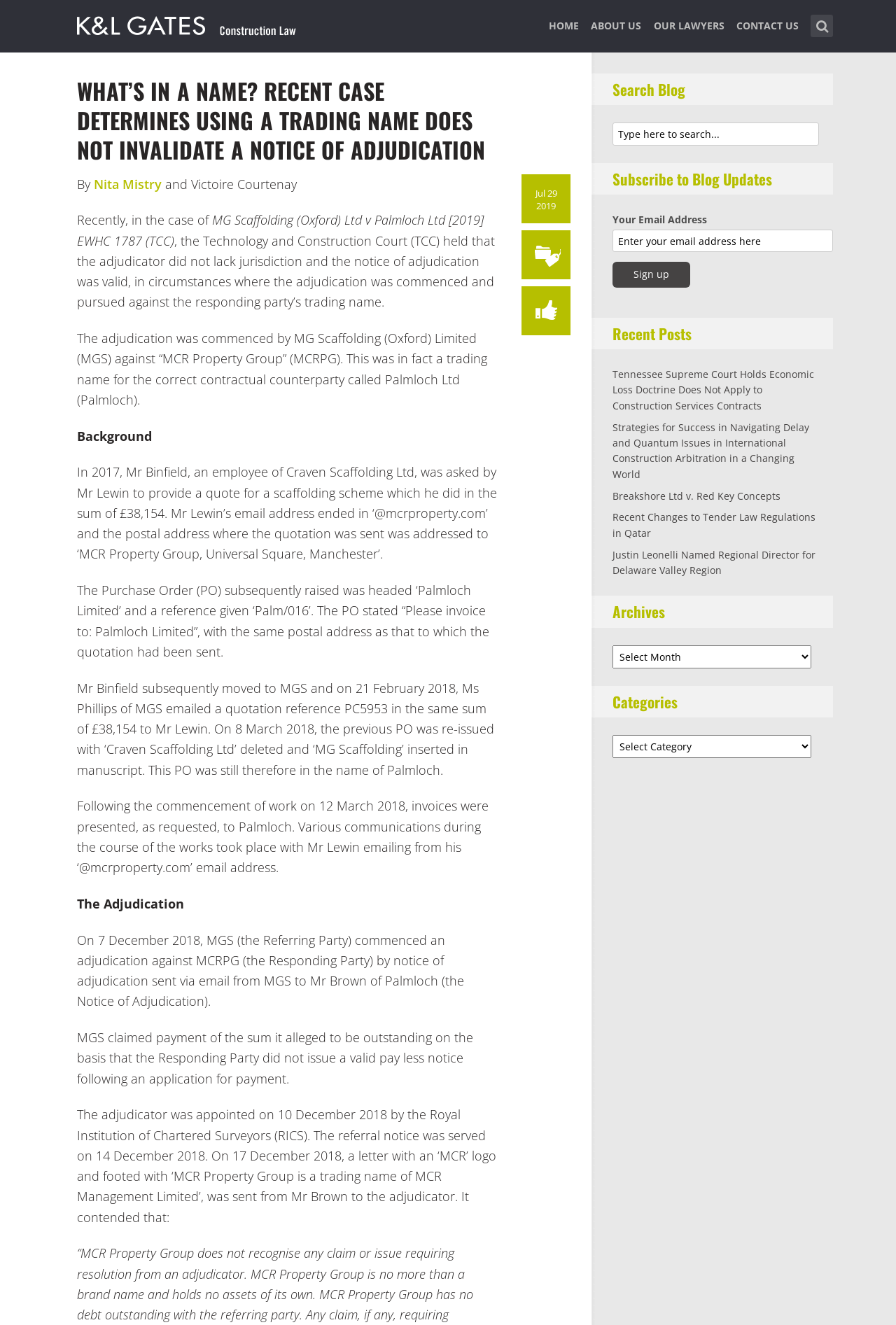Determine the bounding box coordinates in the format (top-left x, top-left y, bottom-right x, bottom-right y). Ensure all values are floating point numbers between 0 and 1. Identify the bounding box of the UI element described by: Our Lawyers

[0.729, 0.012, 0.808, 0.04]